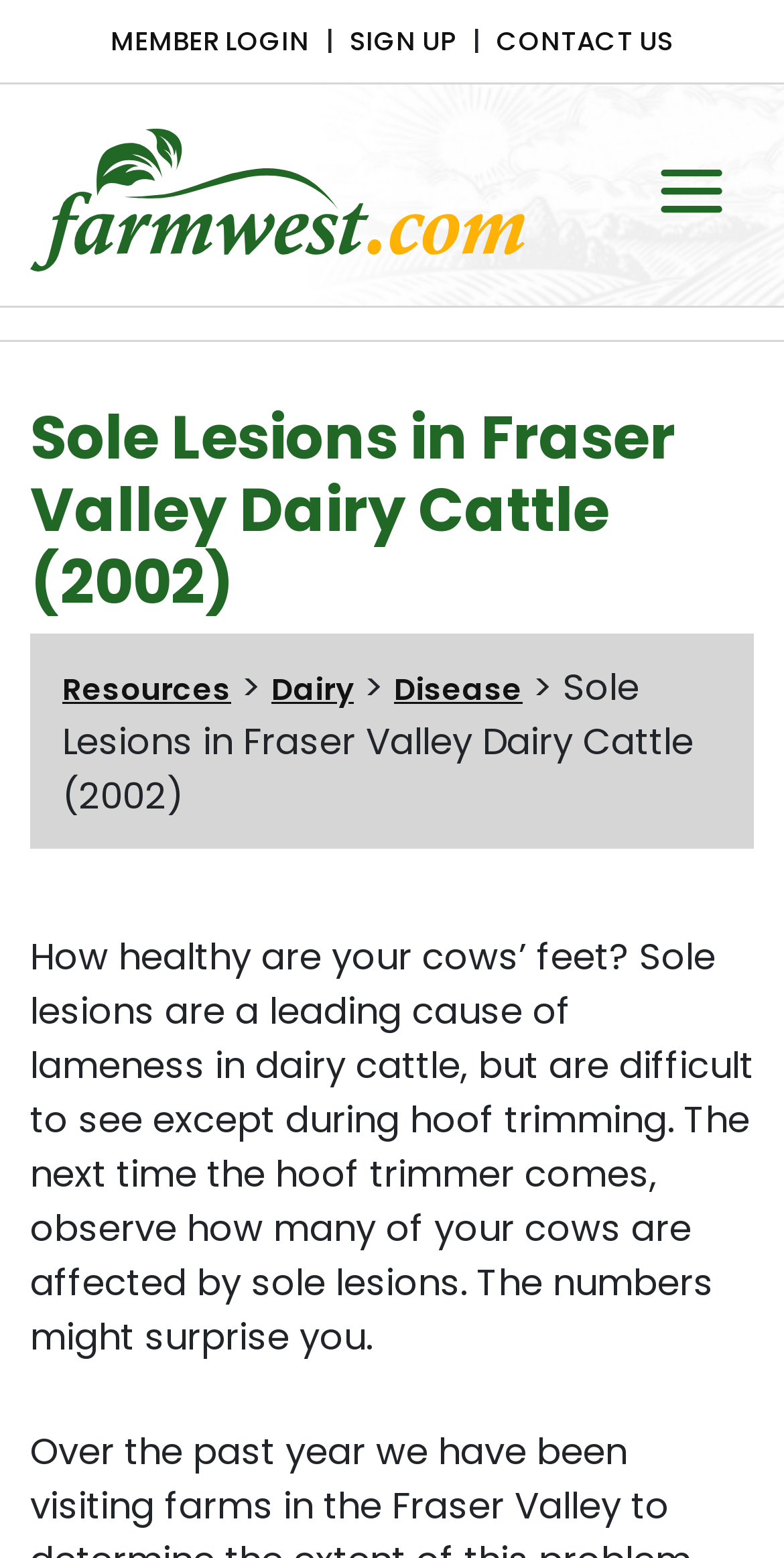Can you find and provide the main heading text of this webpage?

Sole Lesions in Fraser Valley Dairy Cattle (2002)